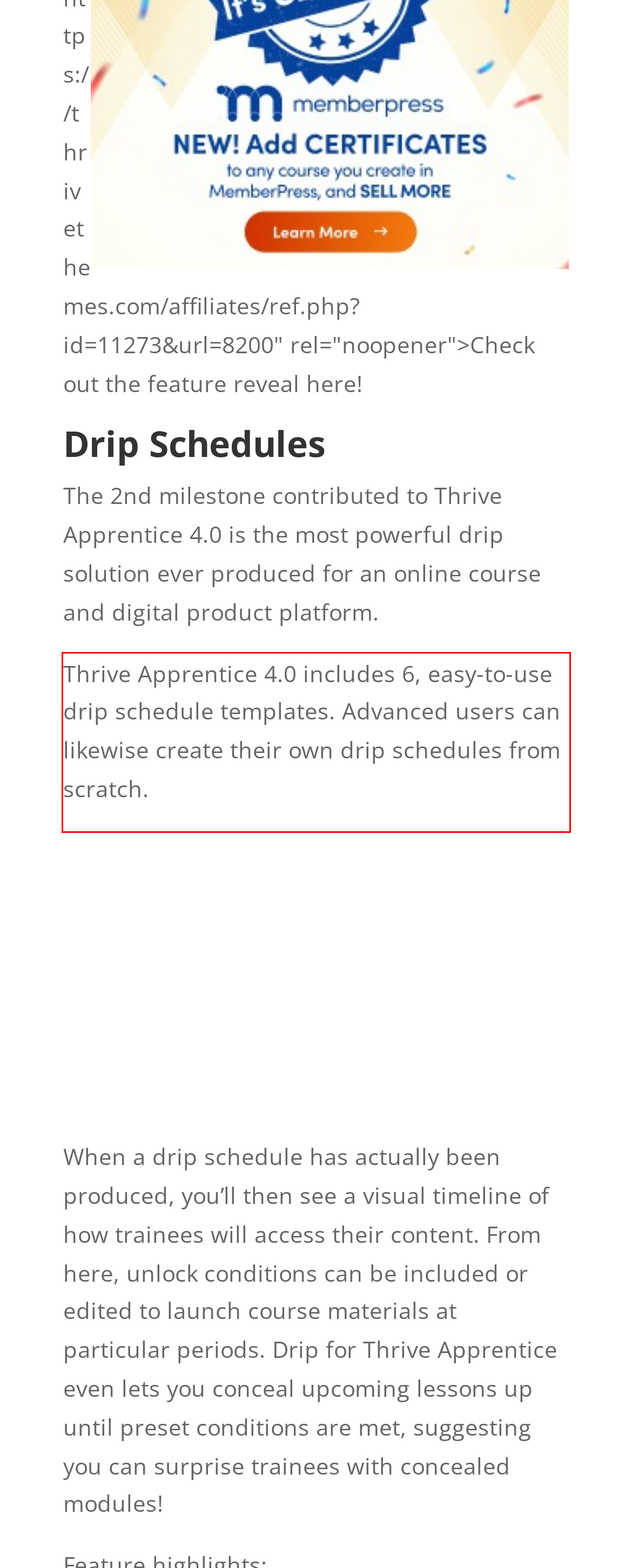Please use OCR to extract the text content from the red bounding box in the provided webpage screenshot.

Thrive Apprentice 4.0 includes 6, easy-to-use drip schedule templates. Advanced users can likewise create their own drip schedules from scratch.